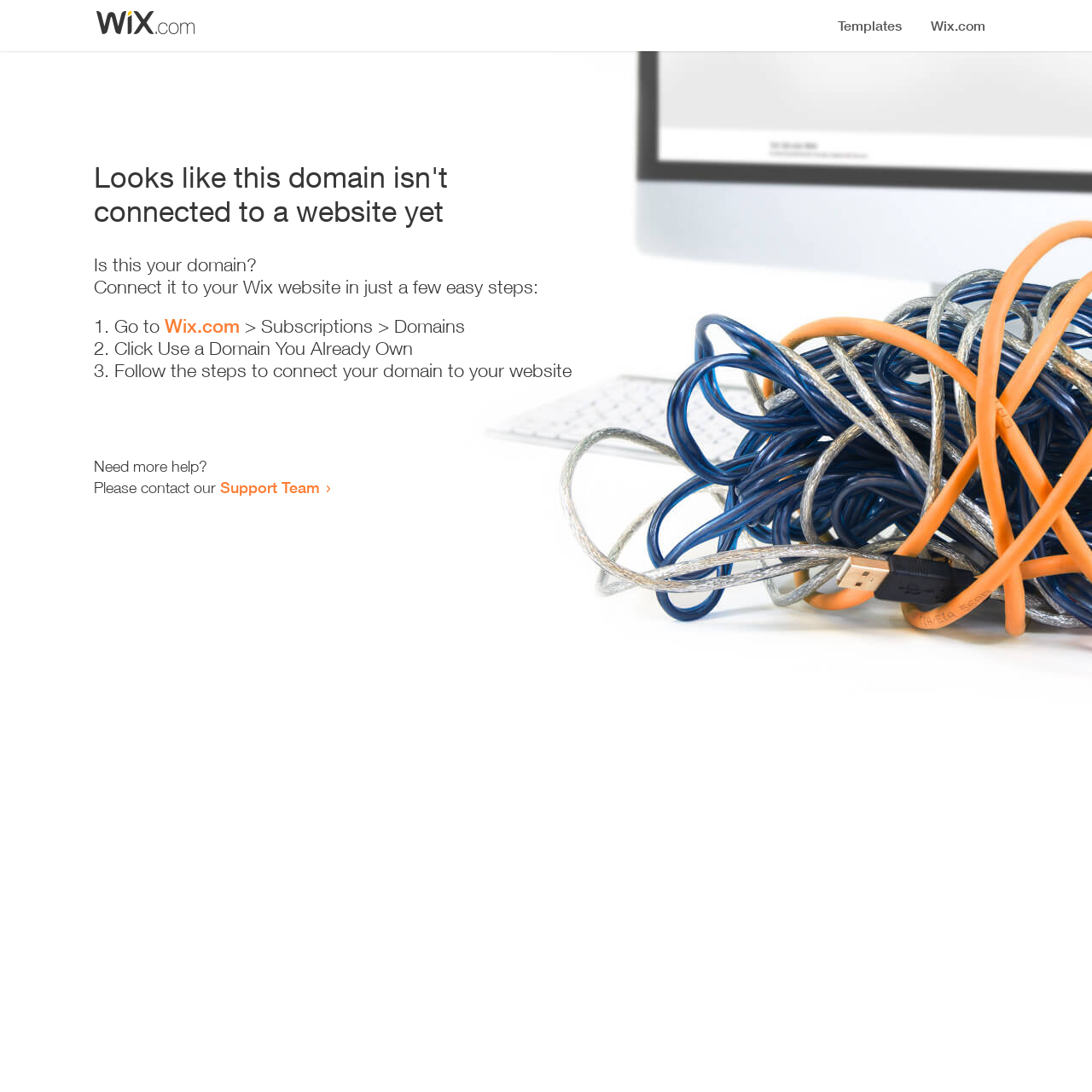What is the purpose of this webpage?
Answer the question with as much detail as you can, using the image as a reference.

The webpage appears to be a guide for connecting a domain to a Wix website, providing step-by-step instructions and support contact information.